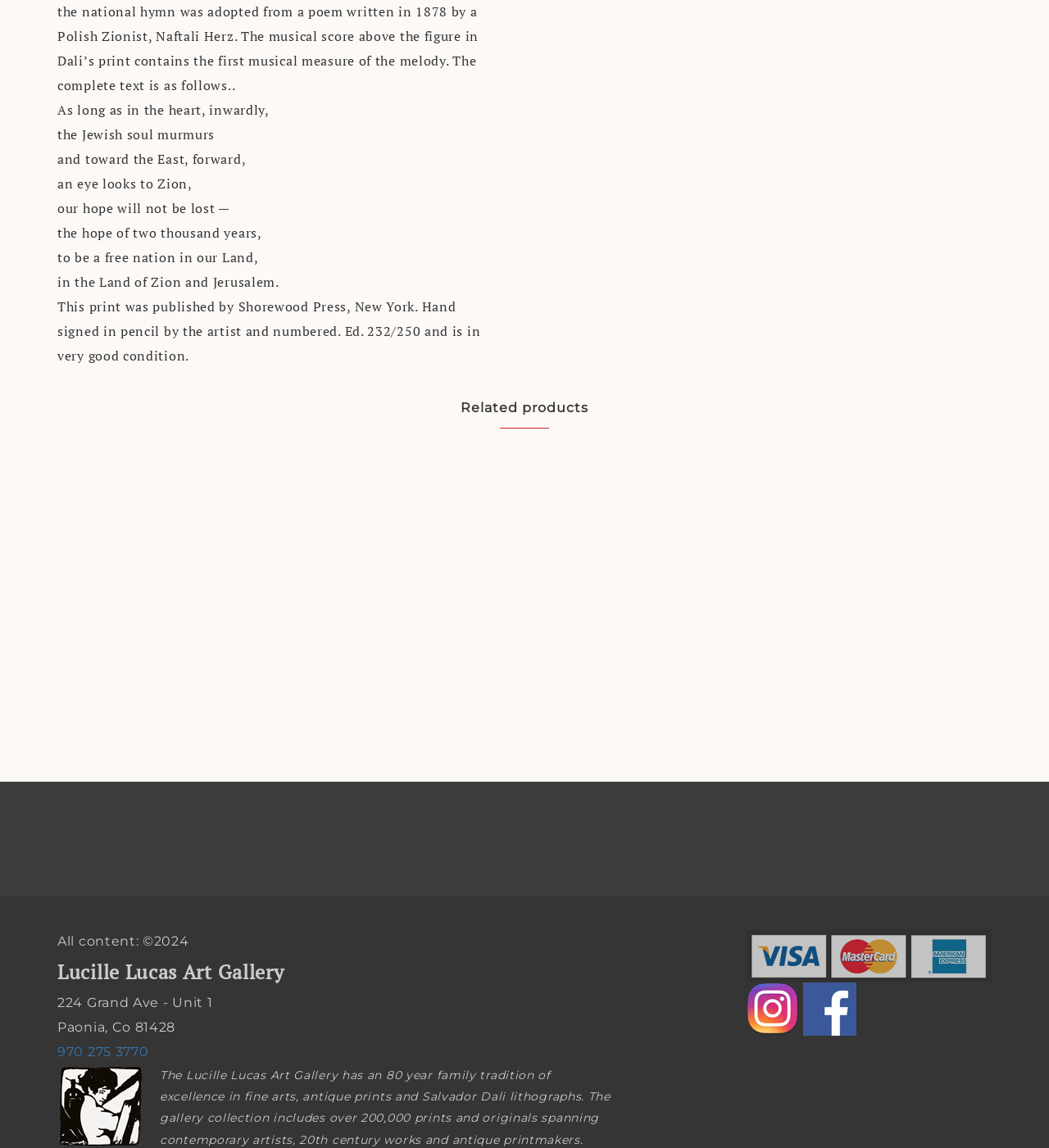Determine the bounding box coordinates for the clickable element required to fulfill the instruction: "Visit Lucille Lucas Art Gallery's Instagram page". Provide the coordinates as four float numbers between 0 and 1, i.e., [left, top, right, bottom].

[0.711, 0.871, 0.762, 0.885]